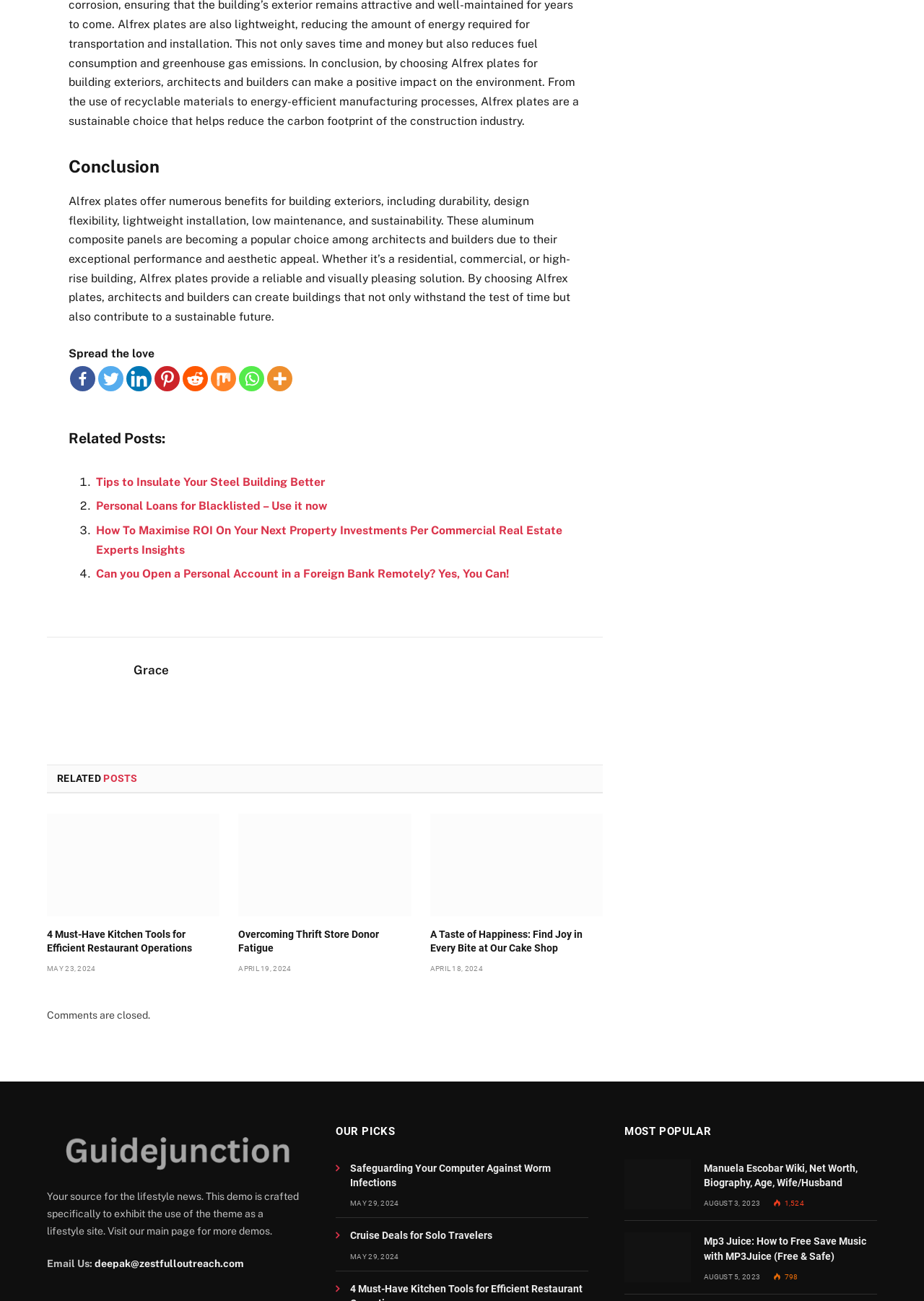How many related posts are listed?
Using the image, answer in one word or phrase.

4